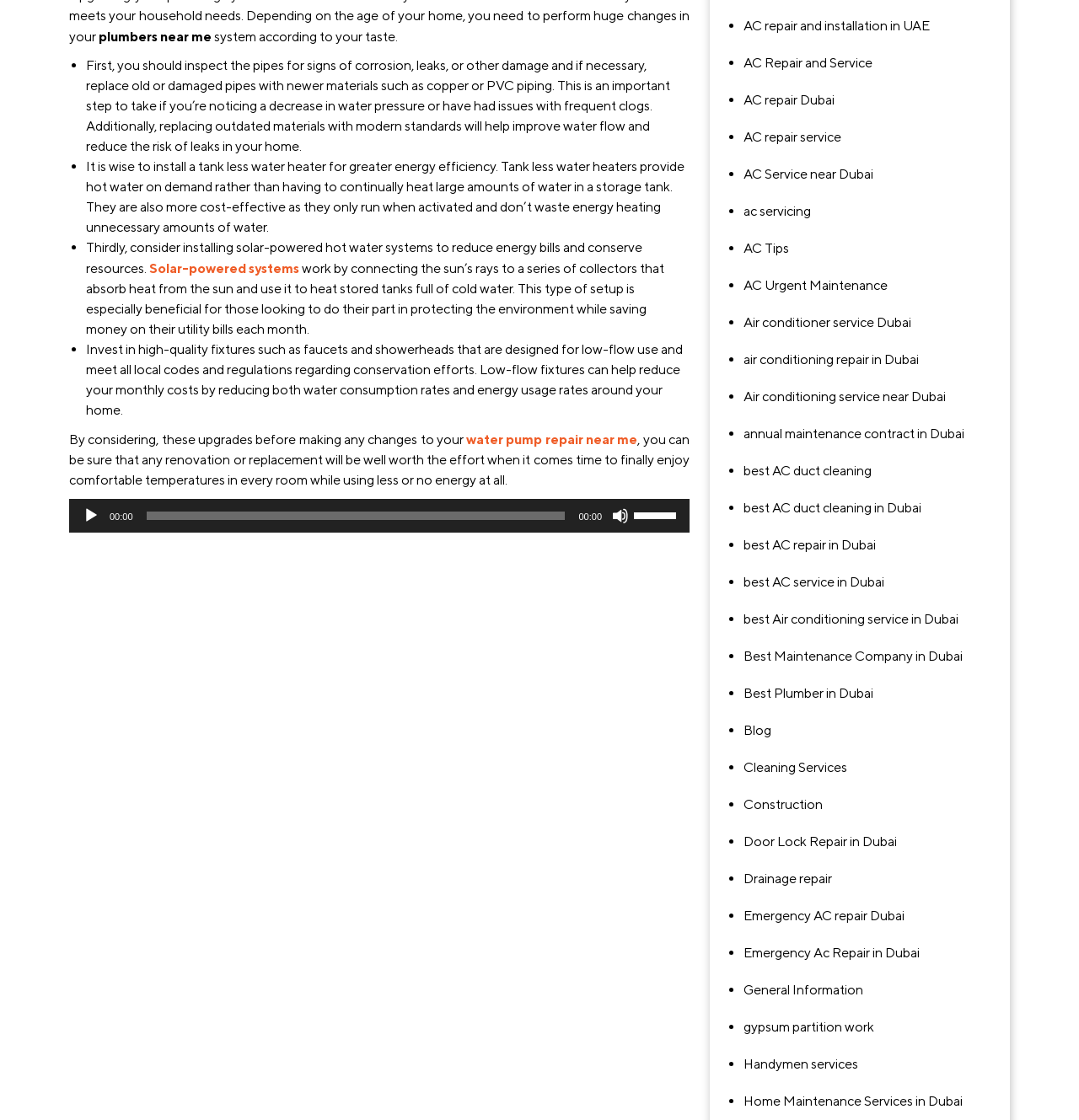Based on the image, provide a detailed and complete answer to the question: 
What is the purpose of the audio player?

The audio player is a feature on the webpage that allows users to play audio content. It has controls such as play, mute, and a time slider, indicating that it is a functional audio player that can be used to listen to audio files or recordings.